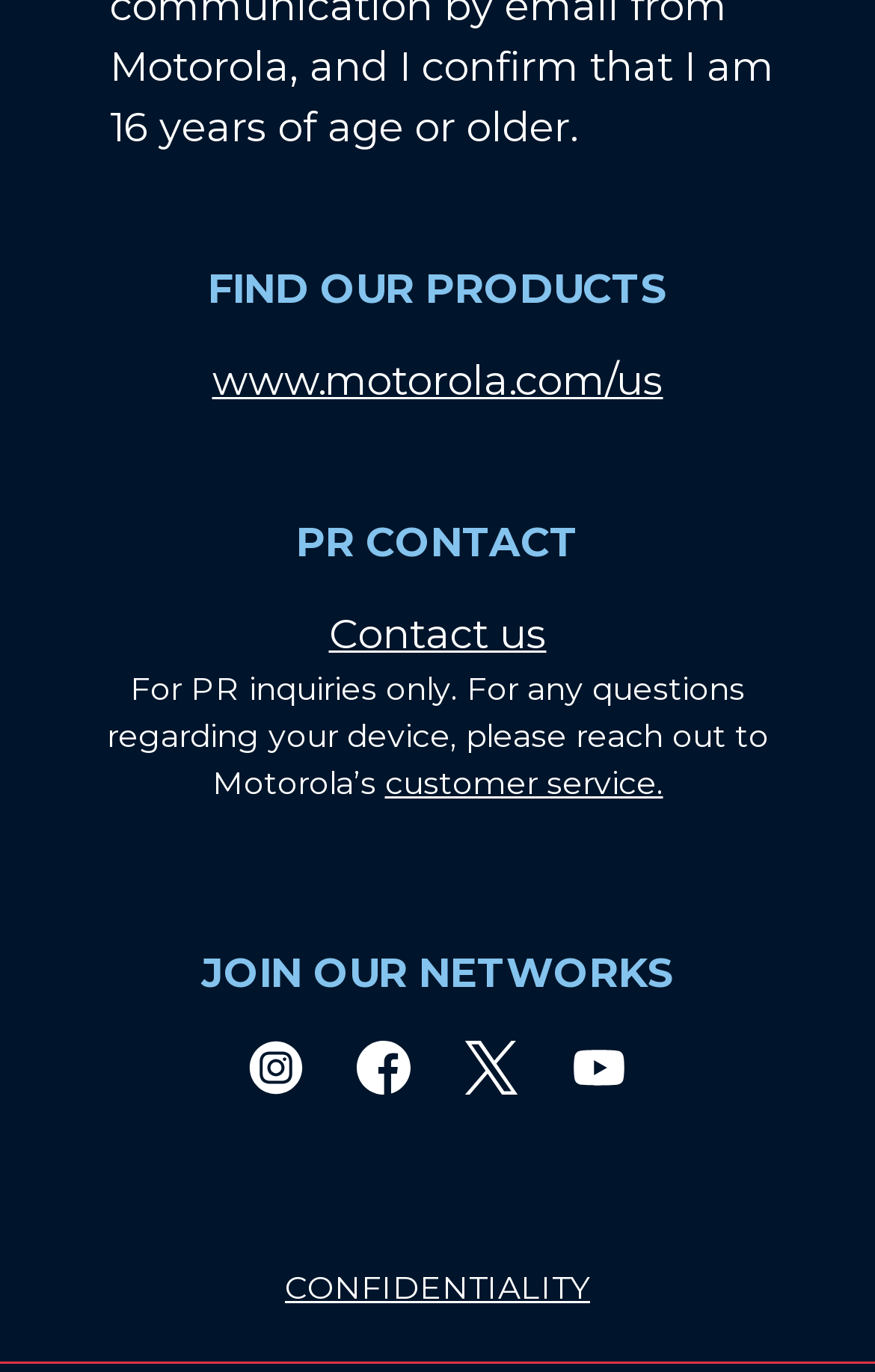Respond with a single word or phrase for the following question: 
What is the first heading on the page?

FIND OUR PRODUCTS